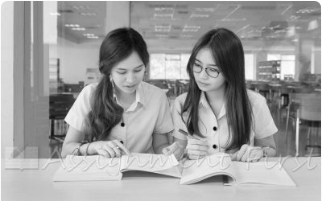What are the two women engaged in?
From the details in the image, provide a complete and detailed answer to the question.

The caption describes the women as 'deeply engaged in studying together', suggesting that they are actively learning and reviewing academic materials.